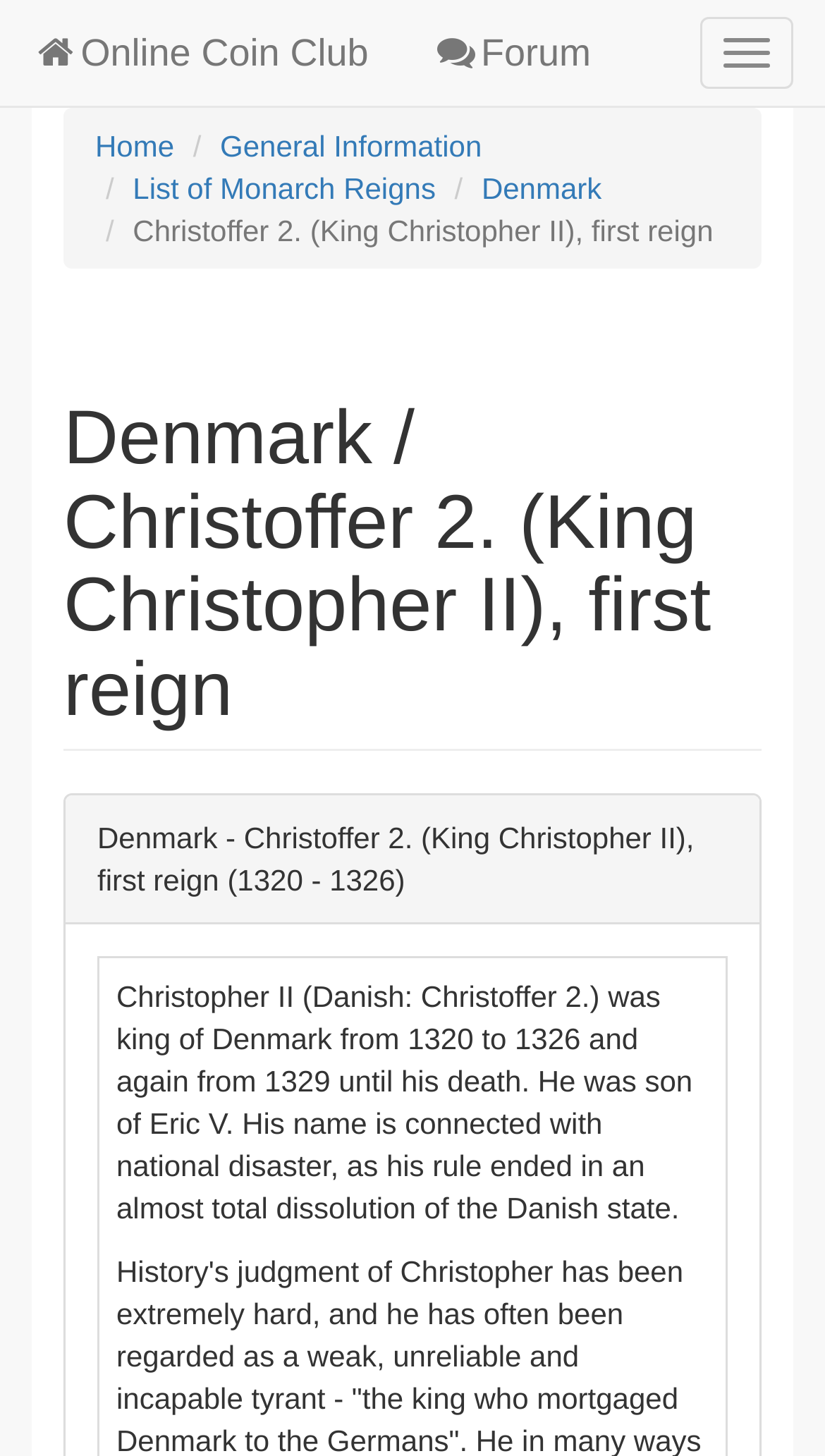How many links are in the breadcrumb navigation?
Relying on the image, give a concise answer in one word or a brief phrase.

5